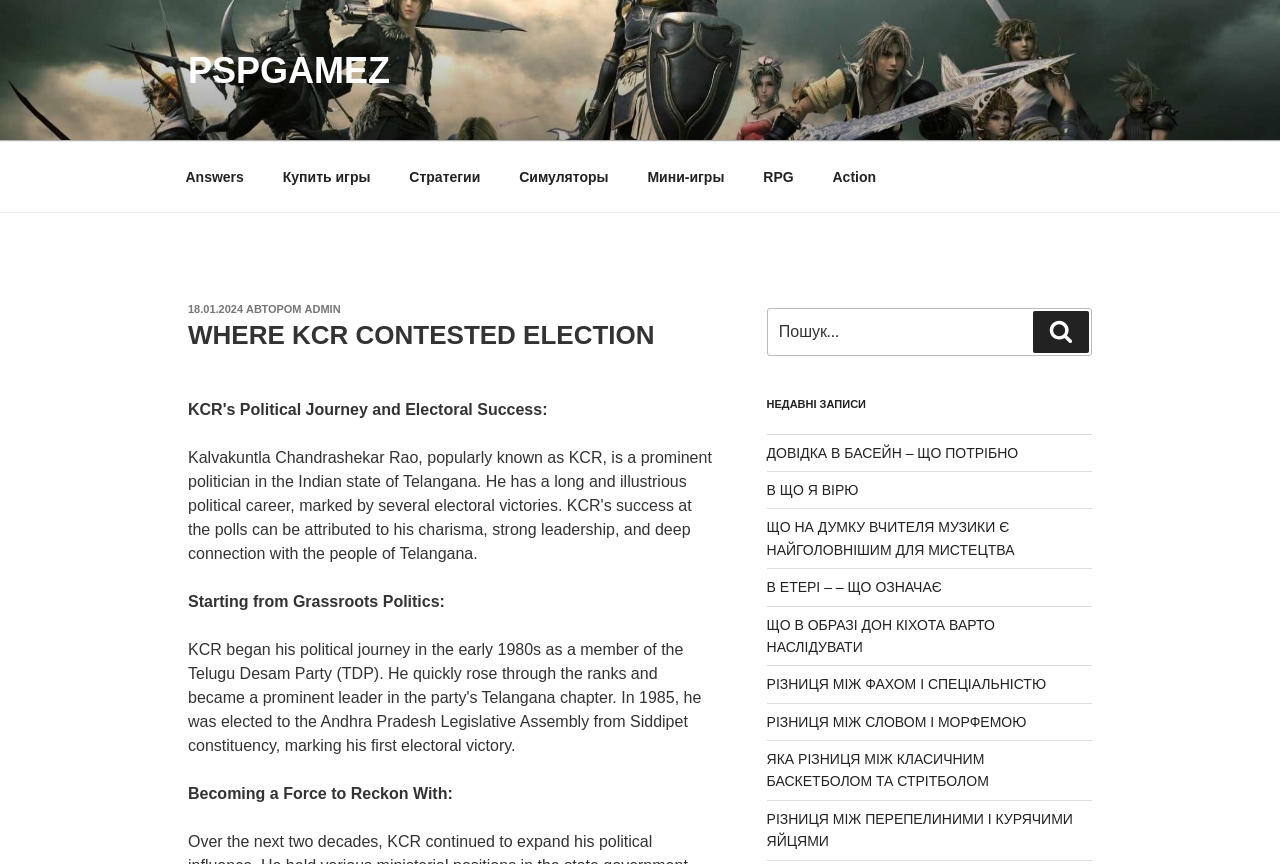Please determine the bounding box coordinates of the area that needs to be clicked to complete this task: 'View the answers page'. The coordinates must be four float numbers between 0 and 1, formatted as [left, top, right, bottom].

[0.131, 0.177, 0.204, 0.233]